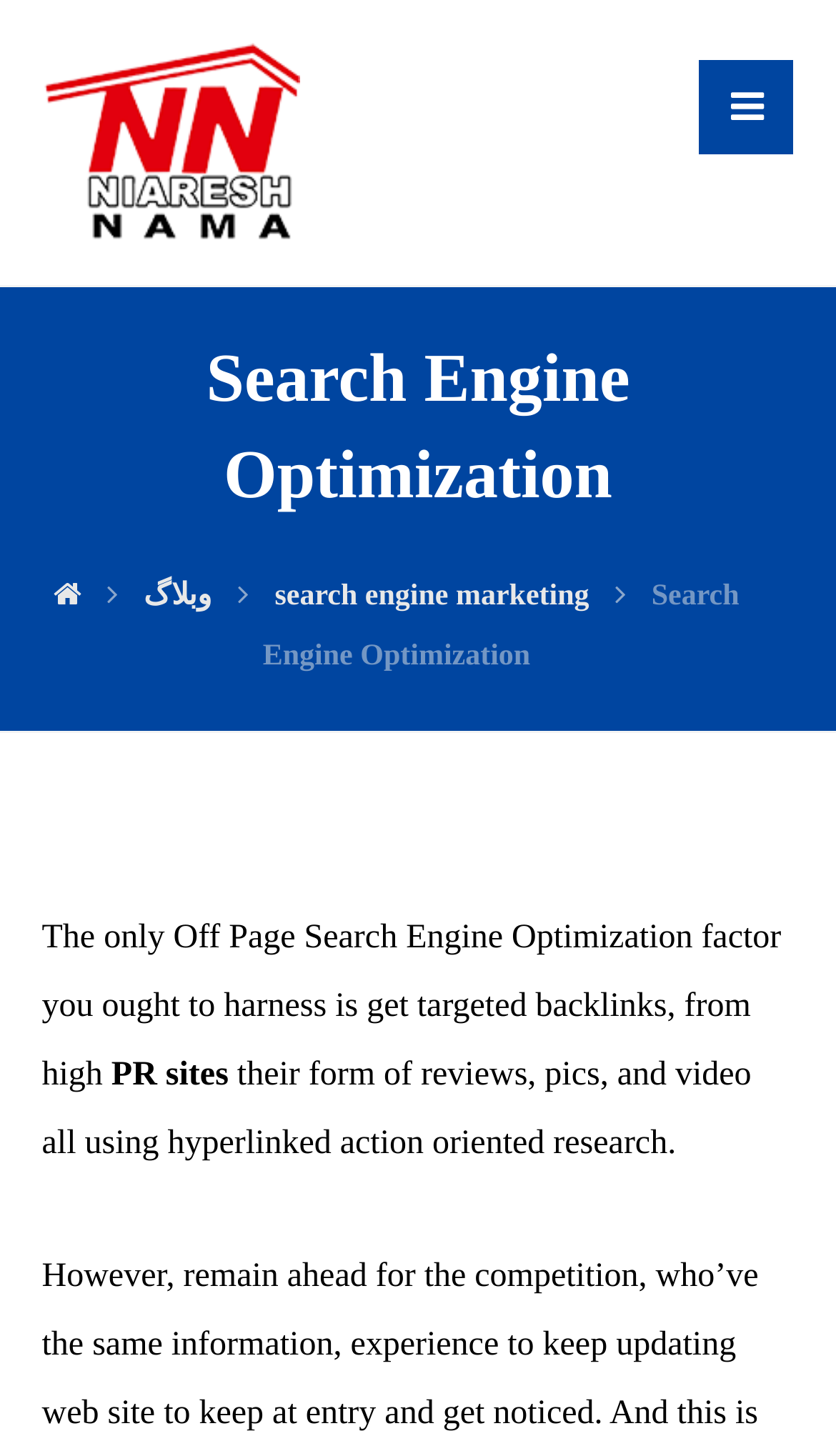Provide the bounding box coordinates of the HTML element this sentence describes: "Vol. 13 No. 2 (2007)". The bounding box coordinates consist of four float numbers between 0 and 1, i.e., [left, top, right, bottom].

None